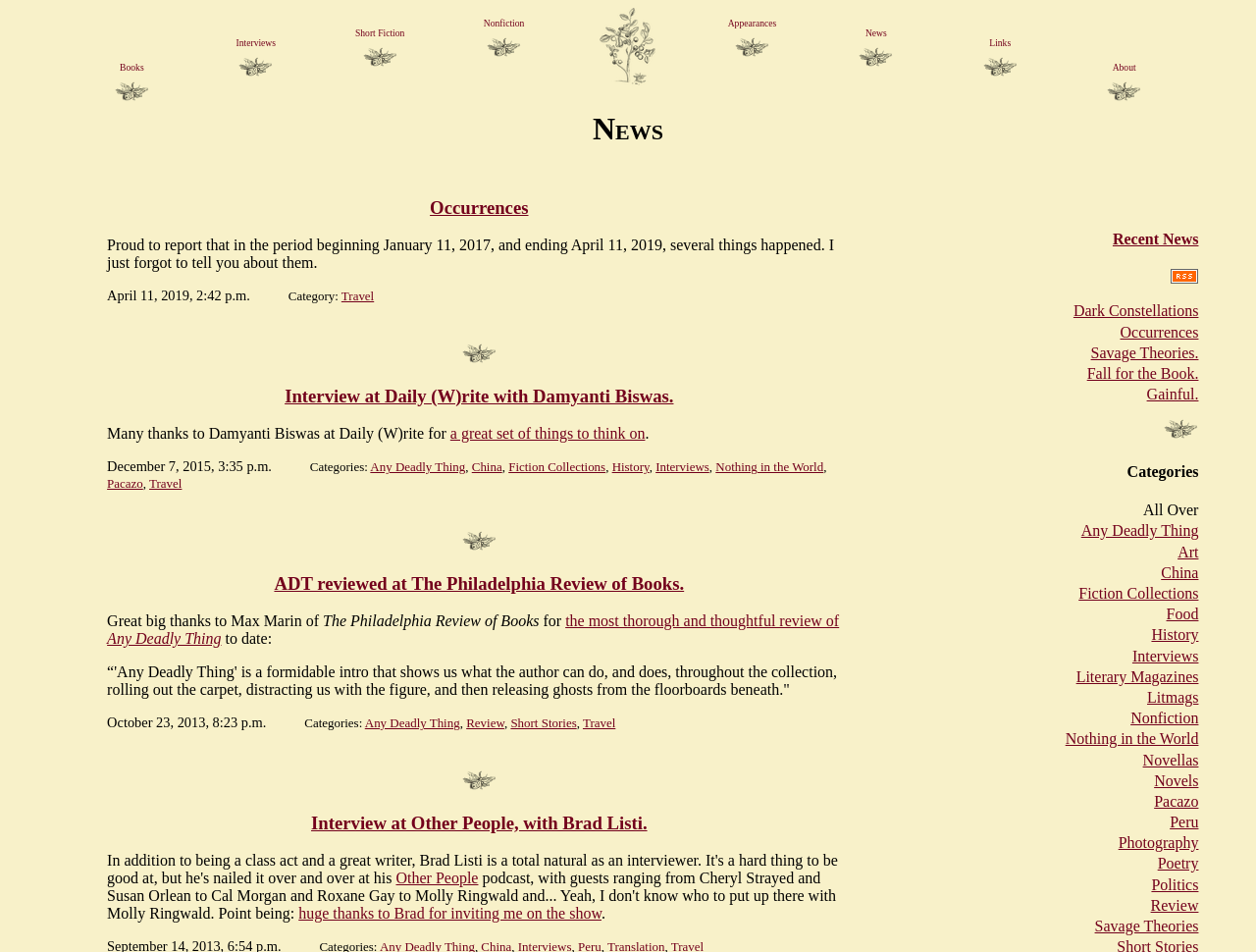Explain the webpage in detail, including its primary components.

The webpage is about Roy Kesey, an author, and features a collection of news articles, interviews, and links to his works. At the top of the page, there is a navigation menu with links to different sections, including "Books", "Interviews", "Short Fiction", "Nonfiction", "About", "Links", "News", and "Appearances". Each link has a corresponding image next to it.

Below the navigation menu, there is a heading that reads "News" and a subheading that reads "Occurrences". The main content of the page is a series of news articles and interviews, each with a heading, a brief description, and a link to read more. The articles are arranged in a vertical column, with the most recent ones at the top.

The first article is about the author's recent news, with a link to read more. The second article is an interview with Damyanti Biswas at Daily (W)rite, with a link to the full interview. The third article is a review of the author's book "Any Deadly Thing" at The Philadelphia Review of Books, with a quote from the review.

The page also features a section with links to categories, including "Any Deadly Thing", "Art", "China", "Fiction Collections", "Food", and more. There is also a link to "Recent News" and an RSS link.

Throughout the page, there are images scattered, but they do not appear to be related to the content of the articles. They seem to be decorative elements.